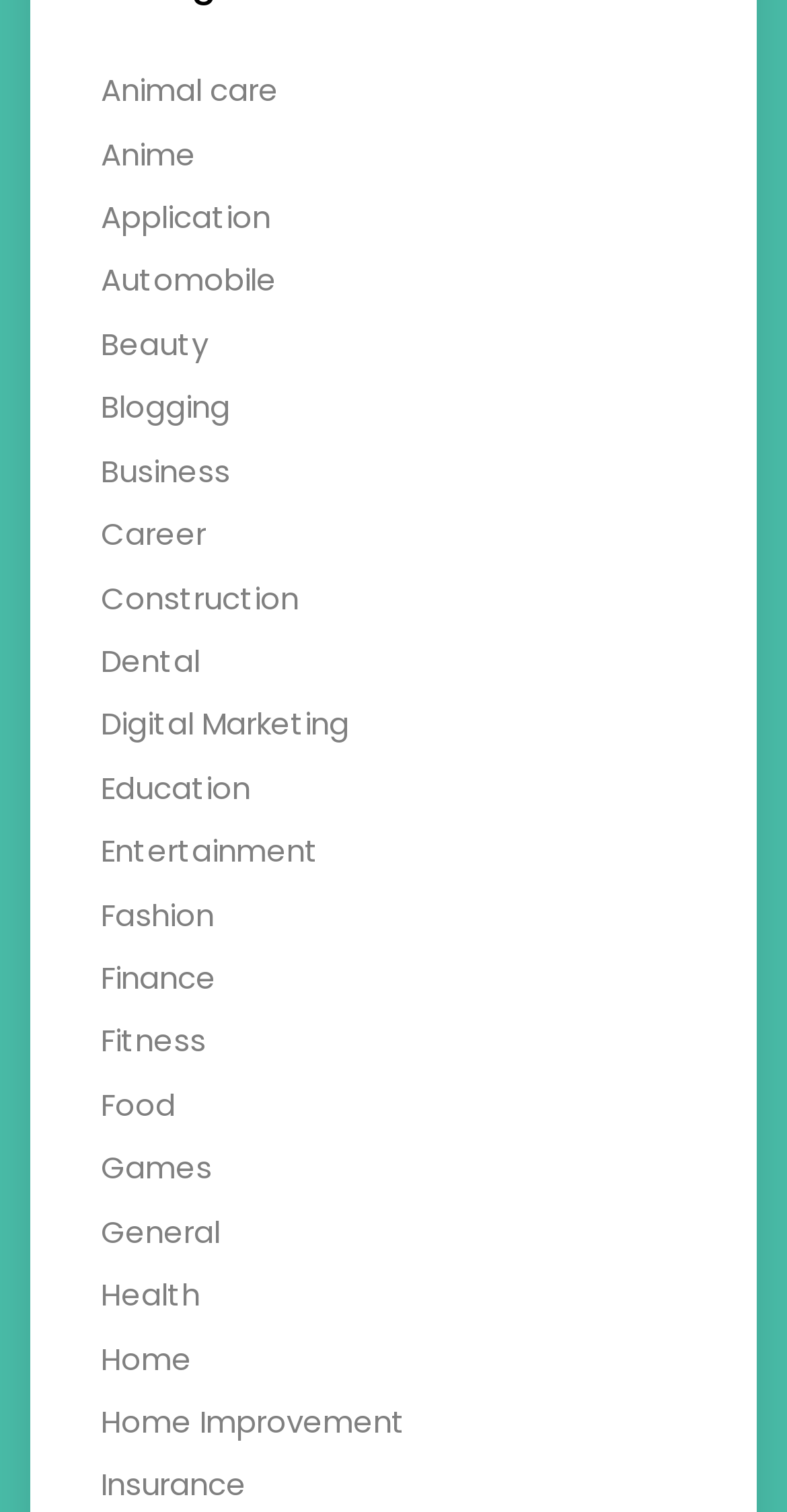Locate the bounding box coordinates of the clickable region to complete the following instruction: "View Health."

[0.128, 0.842, 0.254, 0.87]